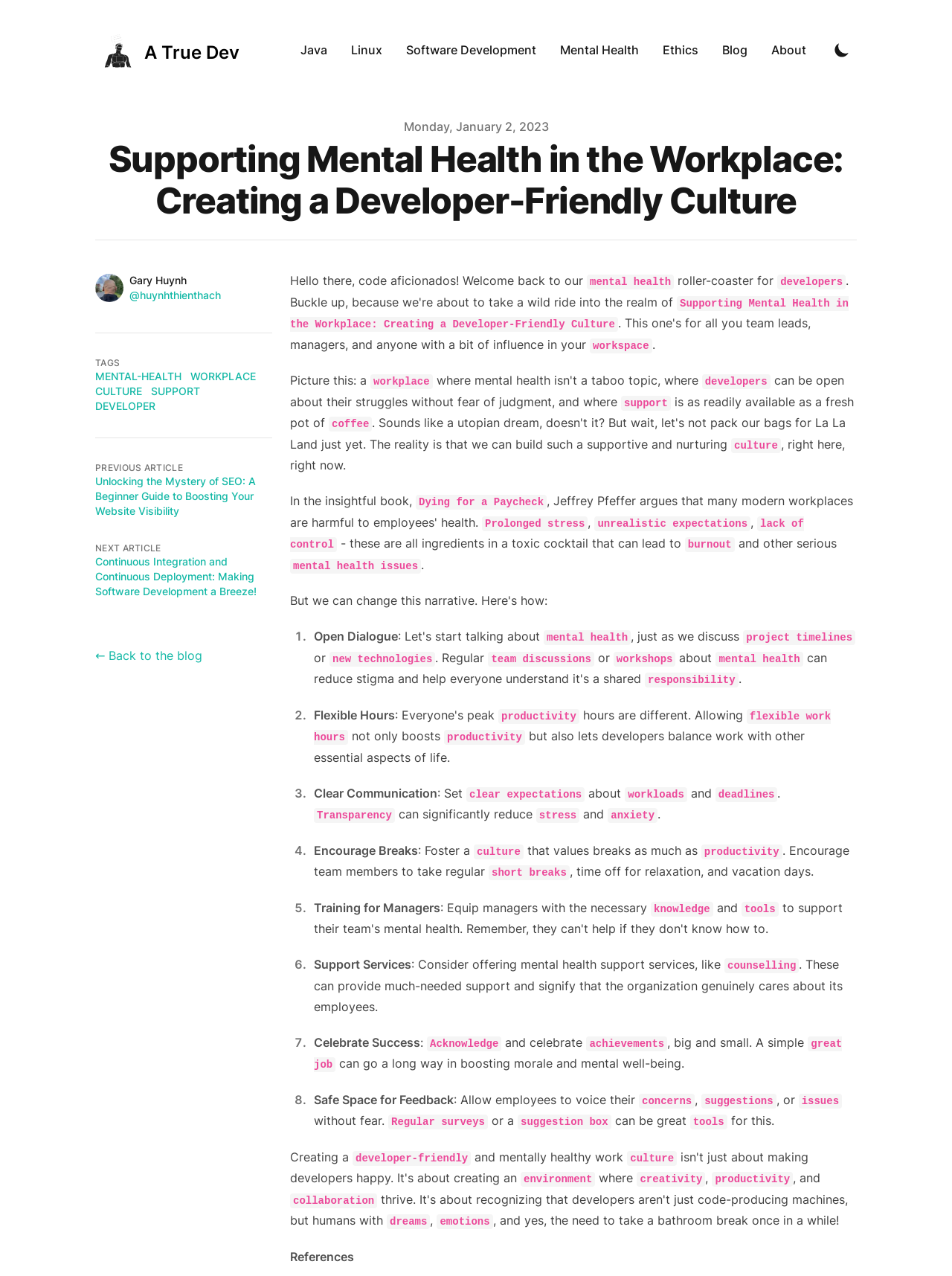What is the second point mentioned in the article for creating a developer-friendly culture?
Please provide a comprehensive answer based on the contents of the image.

The second point mentioned in the article is 'Flexible Hours', which allows developers to have different productivity hours, enabling them to work at their own pace and comfort.